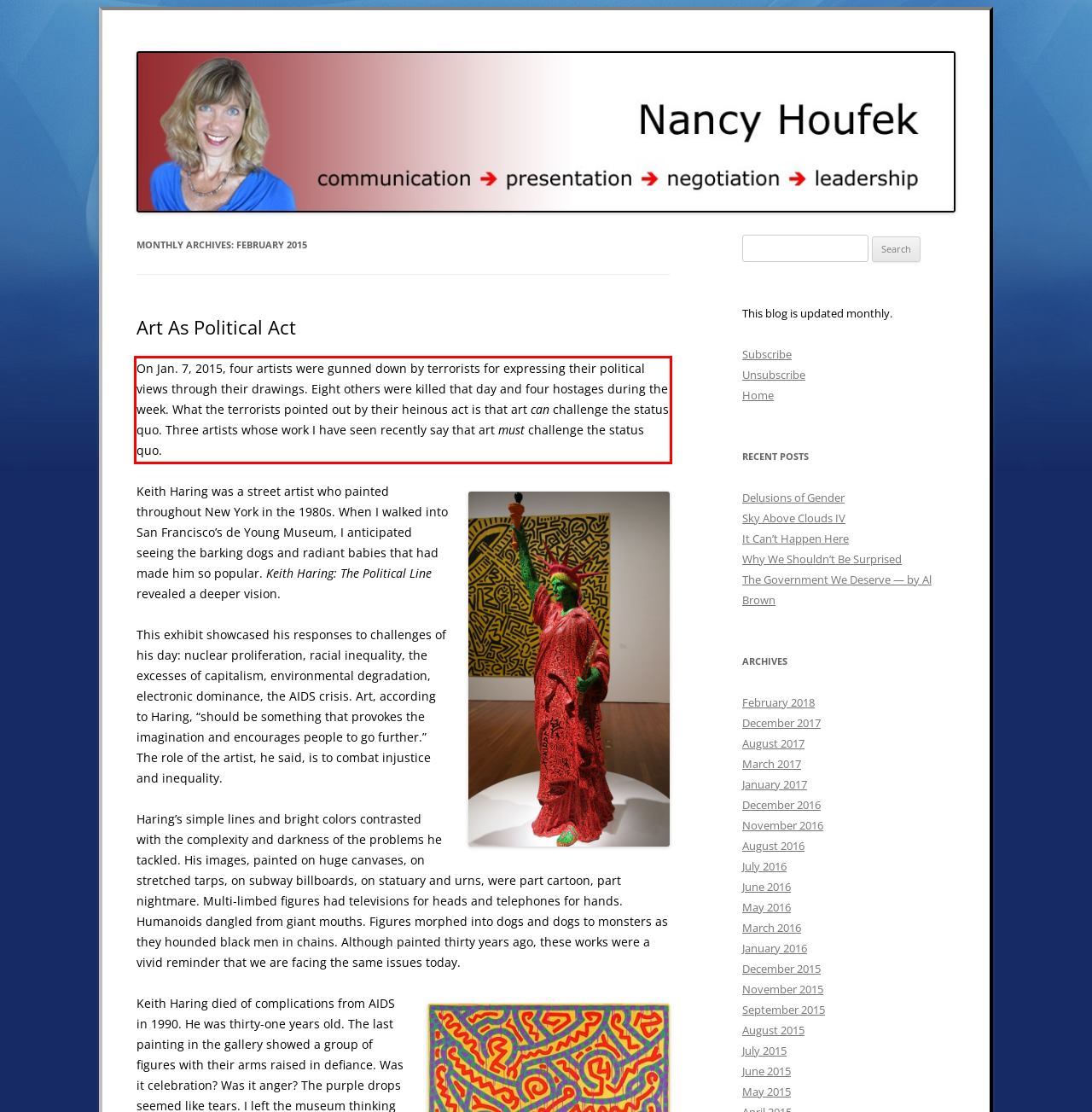From the screenshot of the webpage, locate the red bounding box and extract the text contained within that area.

On Jan. 7, 2015, four artists were gunned down by terrorists for expressing their political views through their drawings. Eight others were killed that day and four hostages during the week. What the terrorists pointed out by their heinous act is that art can challenge the status quo. Three artists whose work I have seen recently say that art must challenge the status quo.